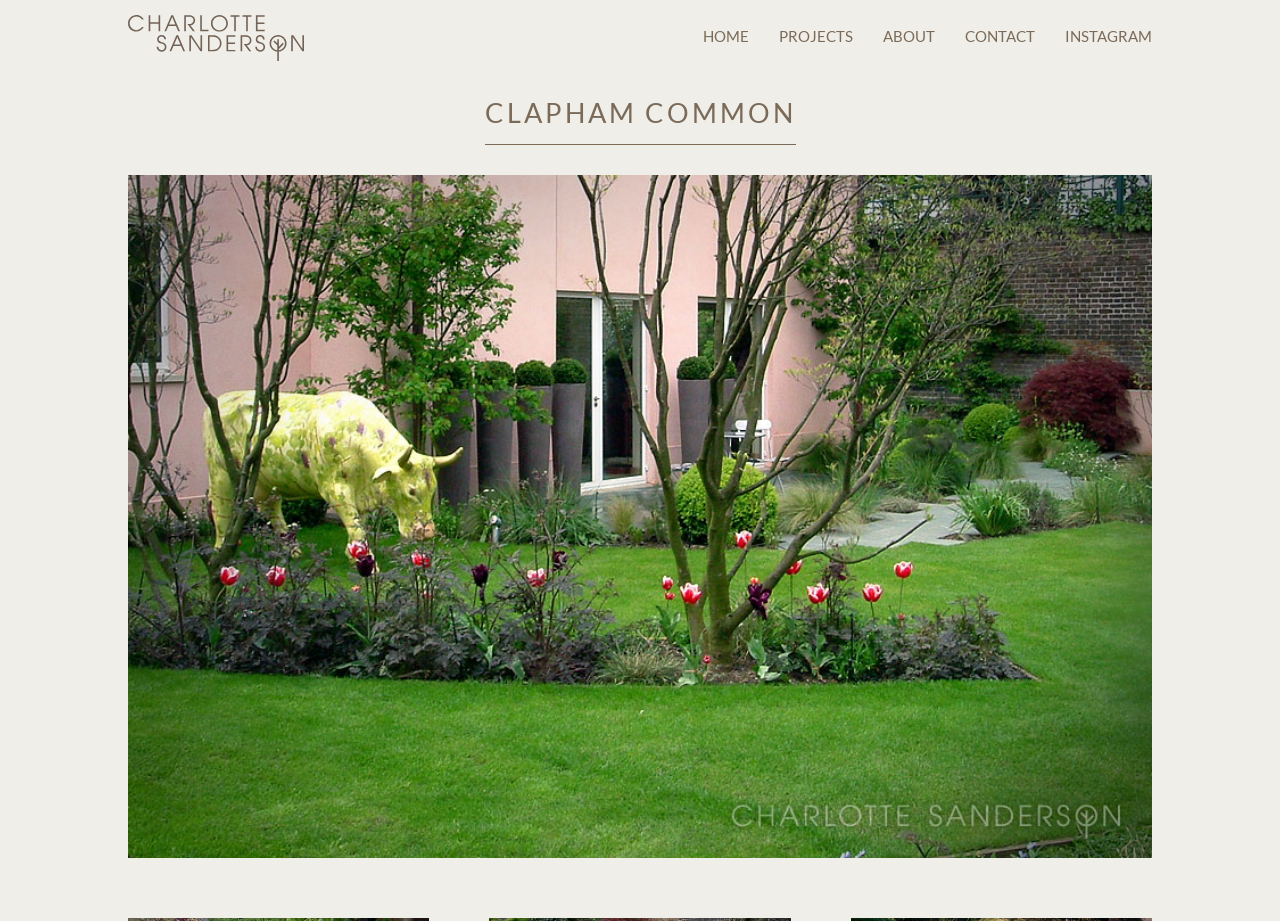Consider the image and give a detailed and elaborate answer to the question: 
Is there a social media link?

I found a link element with text 'INSTAGRAM', which is a social media platform. This suggests that the webpage has a social media link.